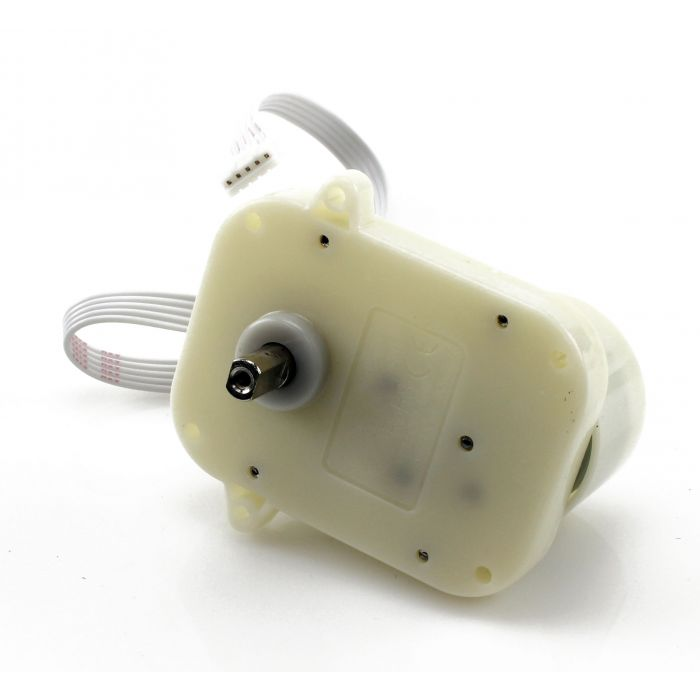Please provide a comprehensive answer to the question below using the information from the image: What is connected to the motor?

A ribbon cable is connected to the motor, which suggests an easy setup or replacement process for the Heiden Watch Winder Replacement Motor.